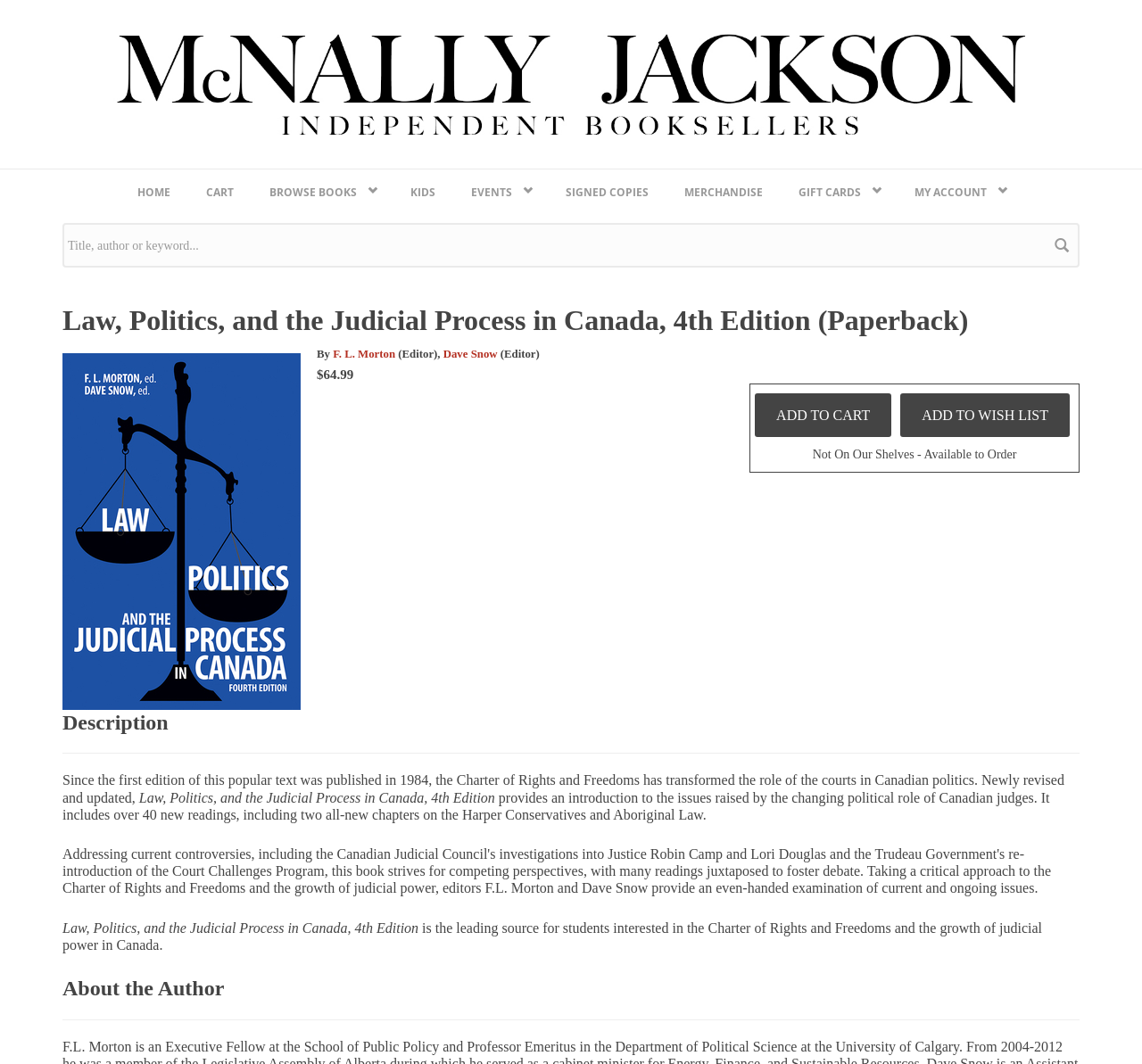What is the price of this book? Look at the image and give a one-word or short phrase answer.

$64.99